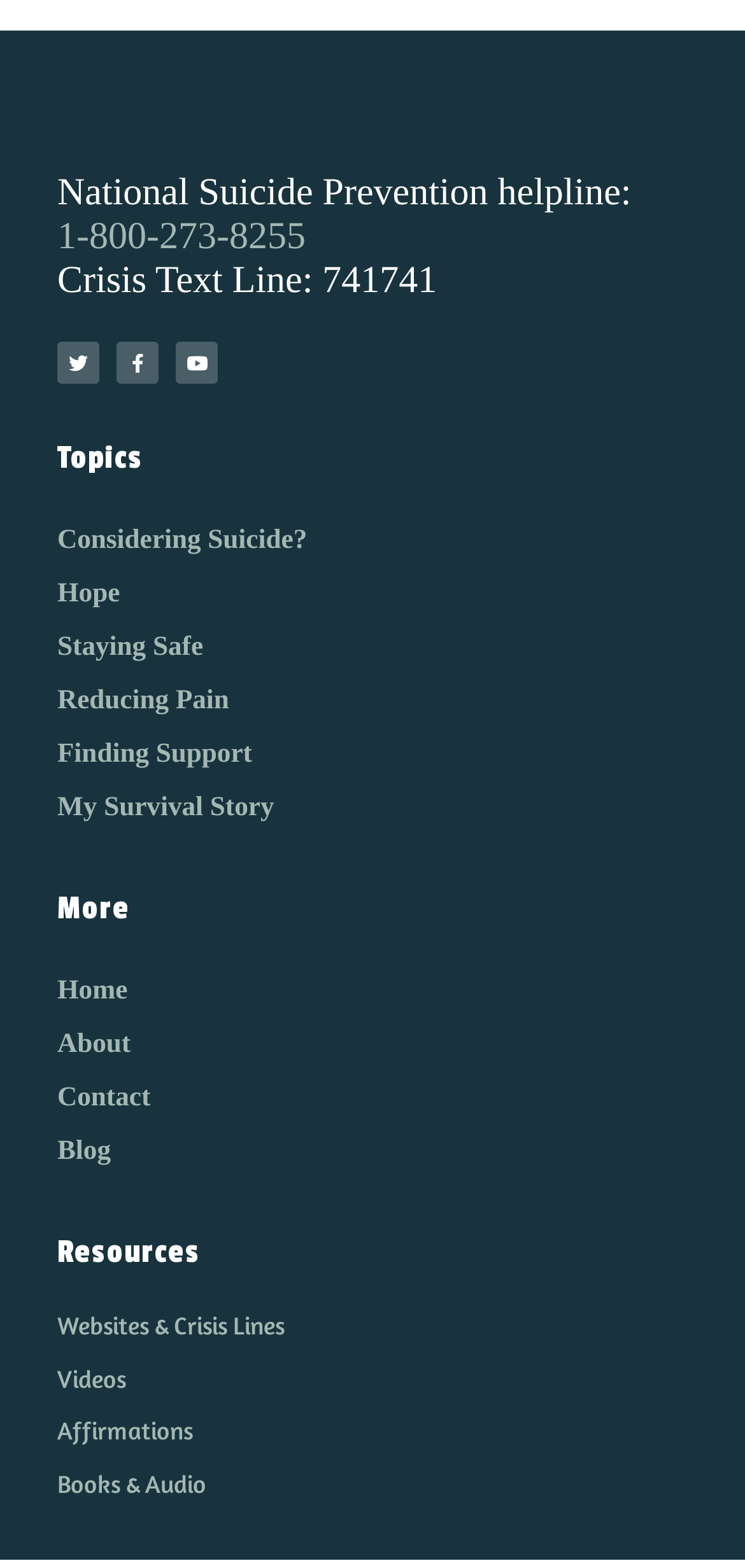How many social media links are available?
Offer a detailed and full explanation in response to the question.

There are three social media links available on the webpage, which are Twitter, Facebook, and Youtube. These links are located below the national suicide prevention helpline and crisis text line information.